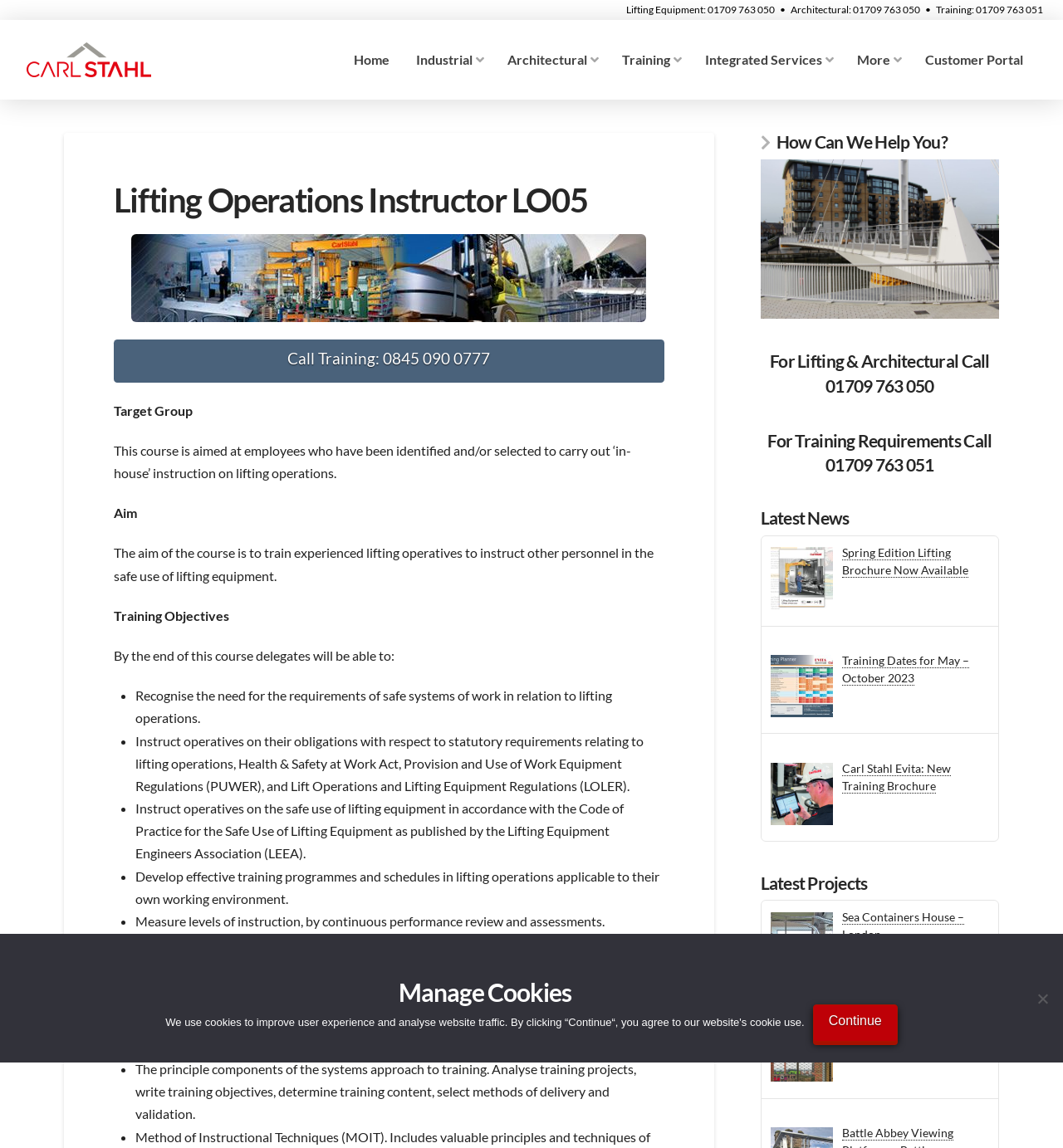Please locate the bounding box coordinates of the region I need to click to follow this instruction: "View the 'Latest News'".

[0.715, 0.443, 0.94, 0.459]